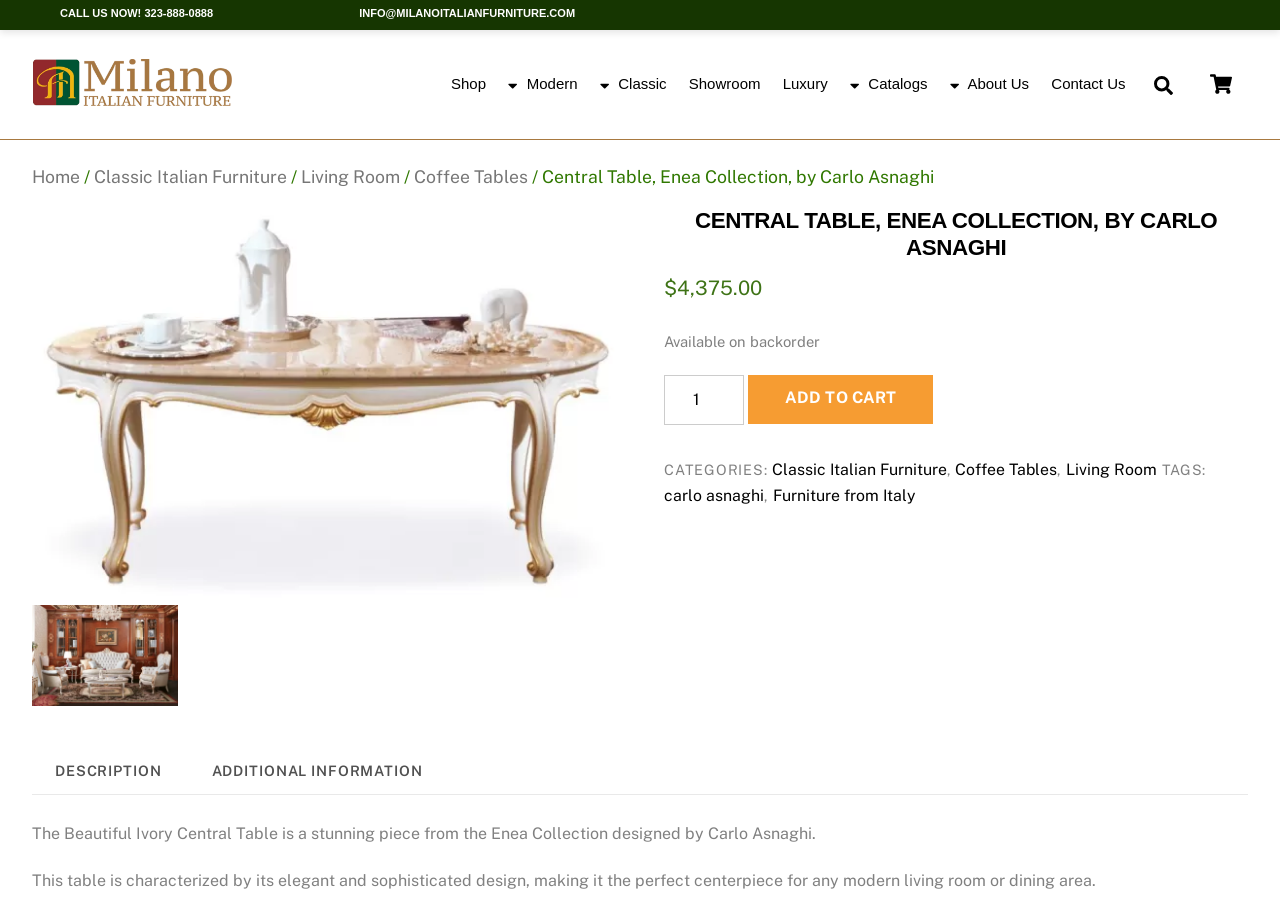What is the availability status of the Beautiful Ivory Central Table?
Examine the screenshot and reply with a single word or phrase.

Available on backorder